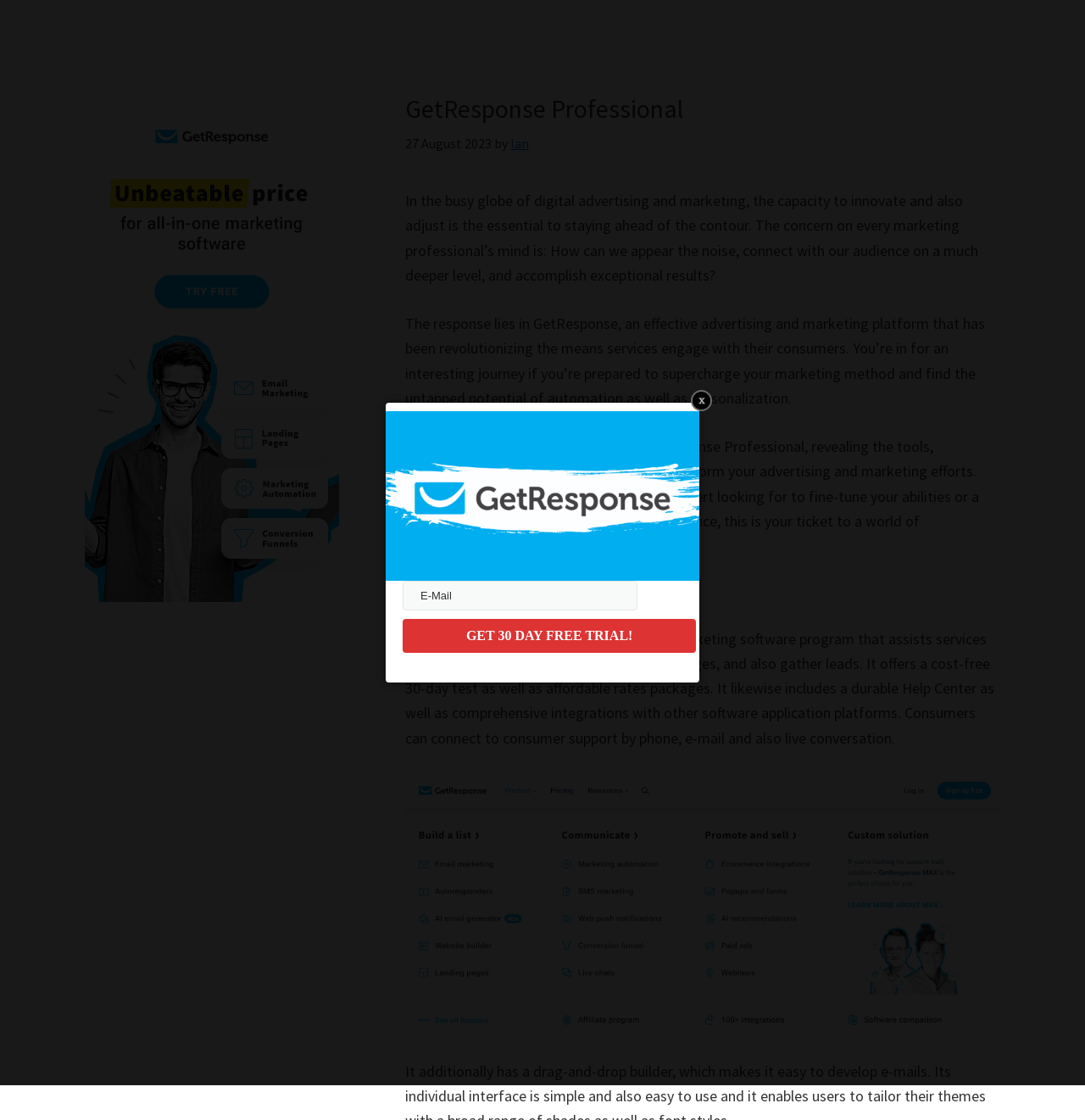Predict the bounding box of the UI element based on this description: "Home Page".

None